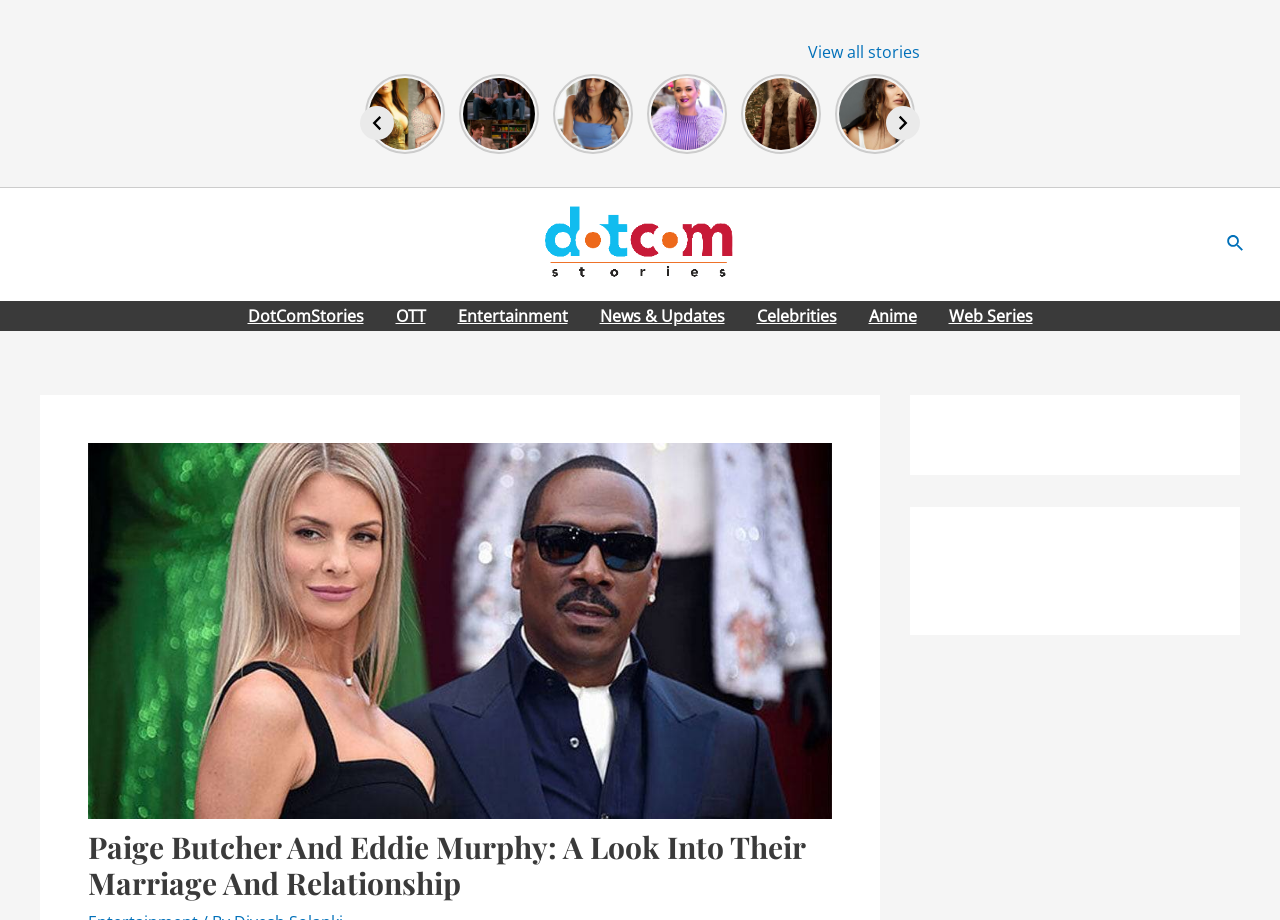Create an elaborate caption that covers all aspects of the webpage.

The webpage appears to be an entertainment news website, specifically focused on celebrity news and relationships. The main content of the page is about Paige Butcher and Eddie Murphy's marriage and relationship. 

At the top of the page, there is a navigation menu with links to different categories such as OTT, Entertainment, News & Updates, Celebrities, Anime, and Web Series. Below the navigation menu, there is a large image related to Paige Butcher and Eddie Murphy, accompanied by a heading that reads "Paige Butcher And Eddie Murphy: A Look Into Their Marriage And Relationship".

On the left side of the page, there are several links to other news articles, each accompanied by a small image. These links are arranged vertically and include titles such as "Palak Tiwari Is All Set To Dazzle Bollywood With Her Beauty", "That 90s Show Cast – All Main Characters Are back Except One", and "Kiara Advani’s Bold Looks Everyone Is Going Crazy For". 

At the bottom of the page, there are more links to news articles, arranged horizontally this time. These links include titles such as "10 Celebrities Who Have Used Tinder Just Like Us" and "Violent Night Available On Only One Streaming Platform – Read Details". 

In the top-right corner of the page, there is a search icon link and a link to the website's logo, DotComStories. There are also "Previous" and "Next" buttons, likely for pagination.